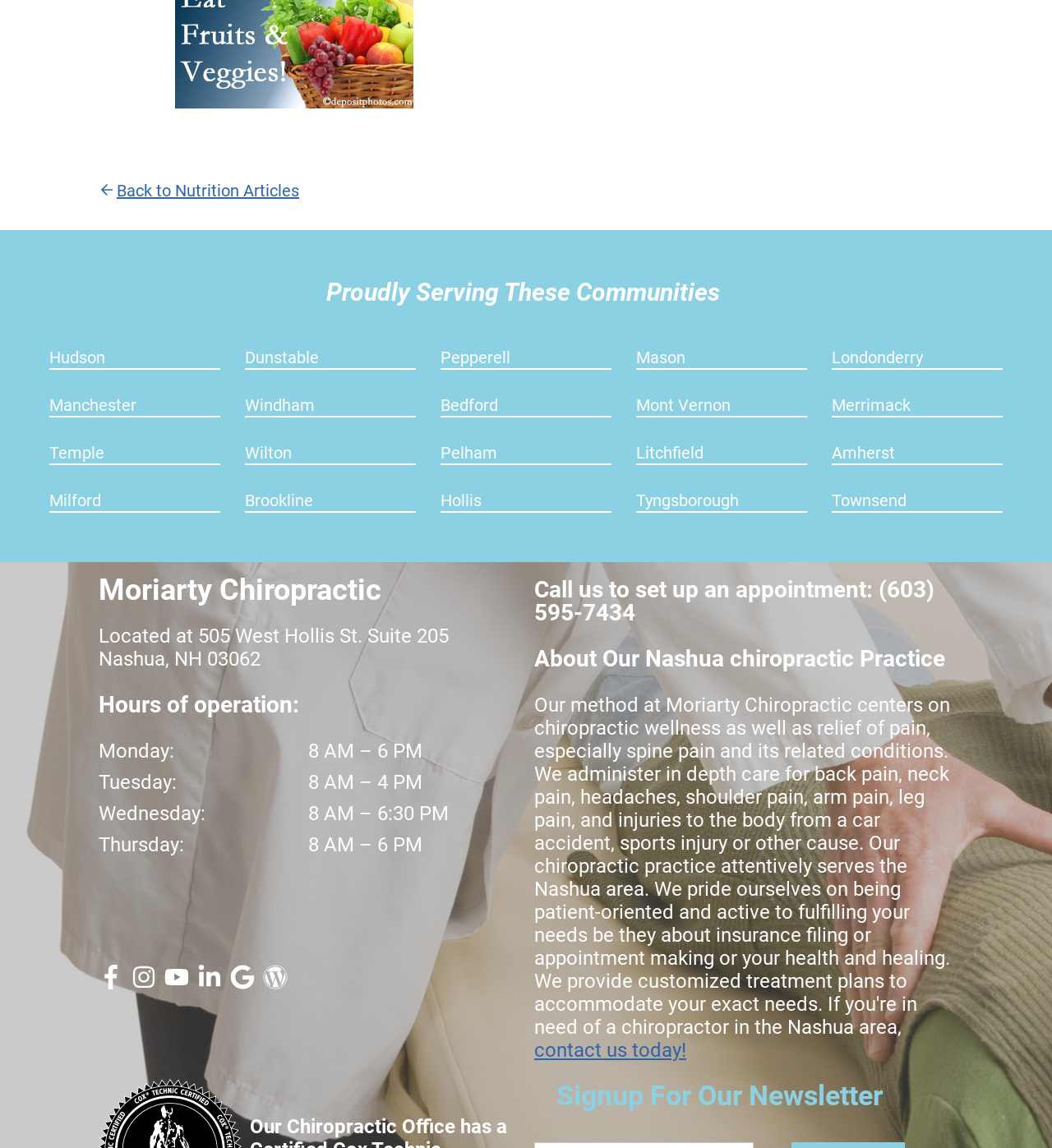Pinpoint the bounding box coordinates of the element you need to click to execute the following instruction: "Like us on Facebook". The bounding box should be represented by four float numbers between 0 and 1, in the format [left, top, right, bottom].

[0.094, 0.848, 0.117, 0.865]